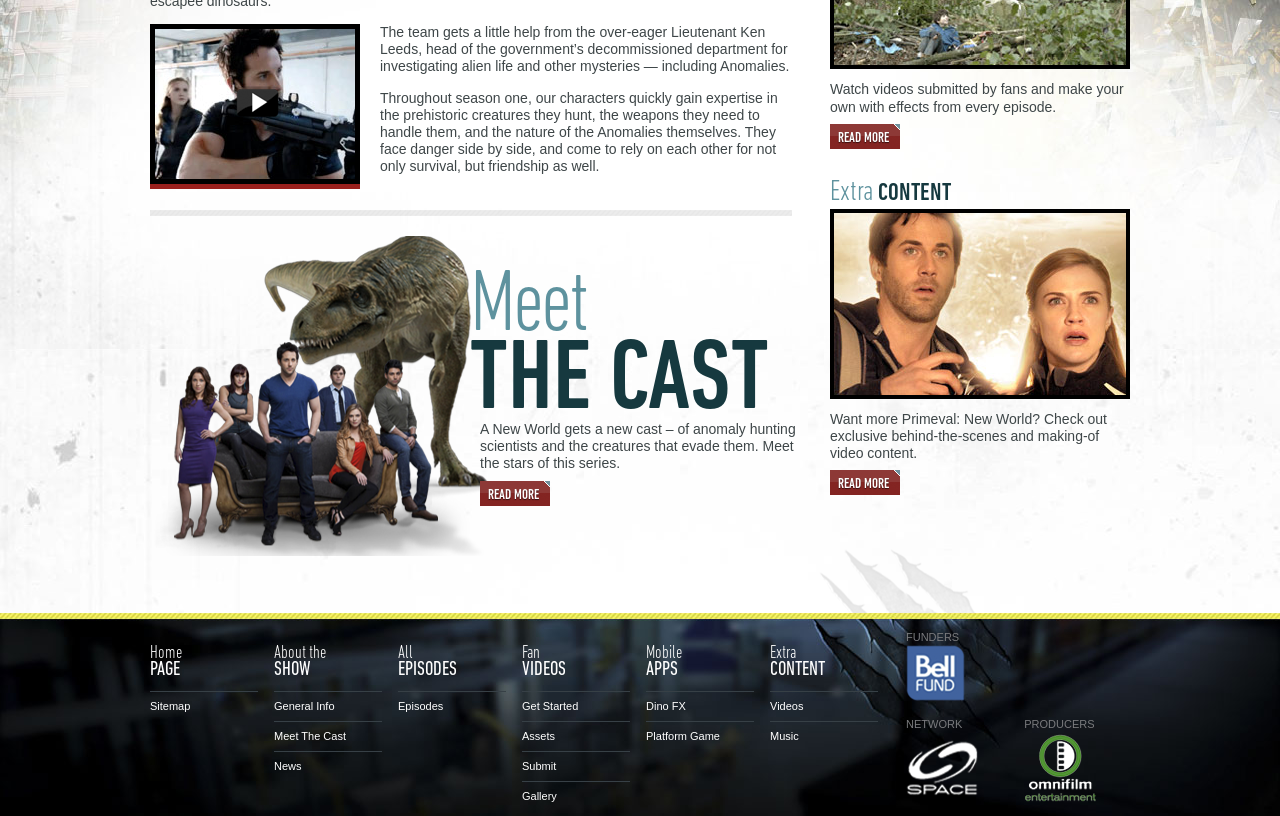Given the element description alt="Automate content creation using elink", specify the bounding box coordinates of the corresponding UI element in the format (top-left x, top-left y, bottom-right x, bottom-right y). All values must be between 0 and 1.

None